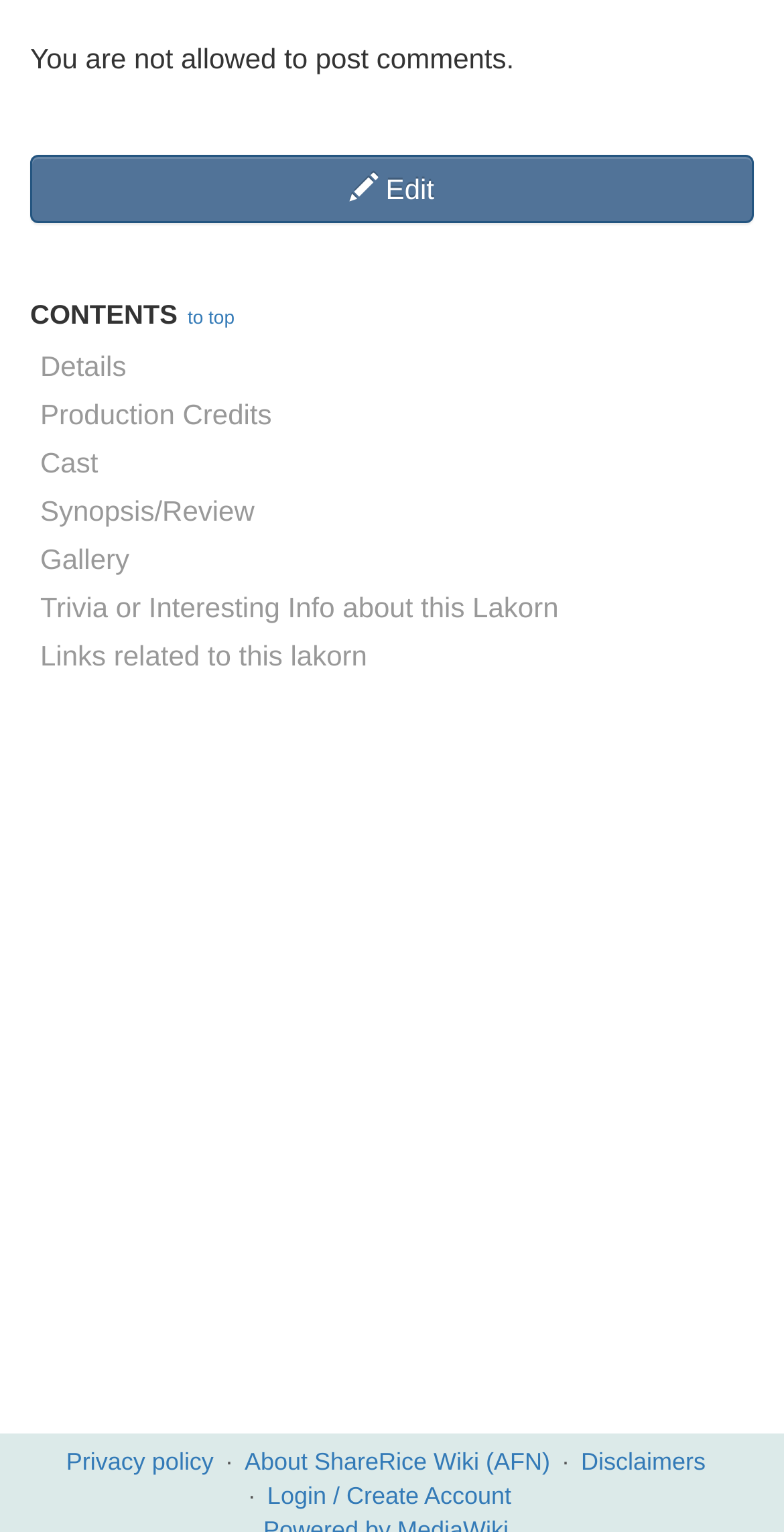What is the last link at the bottom of the webpage?
Please utilize the information in the image to give a detailed response to the question.

The last link at the bottom of the webpage is 'Login / Create Account' which has a key shortcut of Alt+o and is located at the bottom right corner of the page.